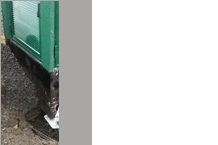Detail the scene depicted in the image with as much precision as possible.

This image features a construction scene with a focus on a robust piece of machinery, likely an excavator or loader, parked beside some freshly dug earth. The machine is positioned next to a green fence or backdrop, emphasizing its industrial environment. The ground is uneven and marked with patches of gravel, indicating recent work activity. The overall setting suggests an ongoing construction or landscaping project, showcasing the power and utility of construction equipment in transforming the site.